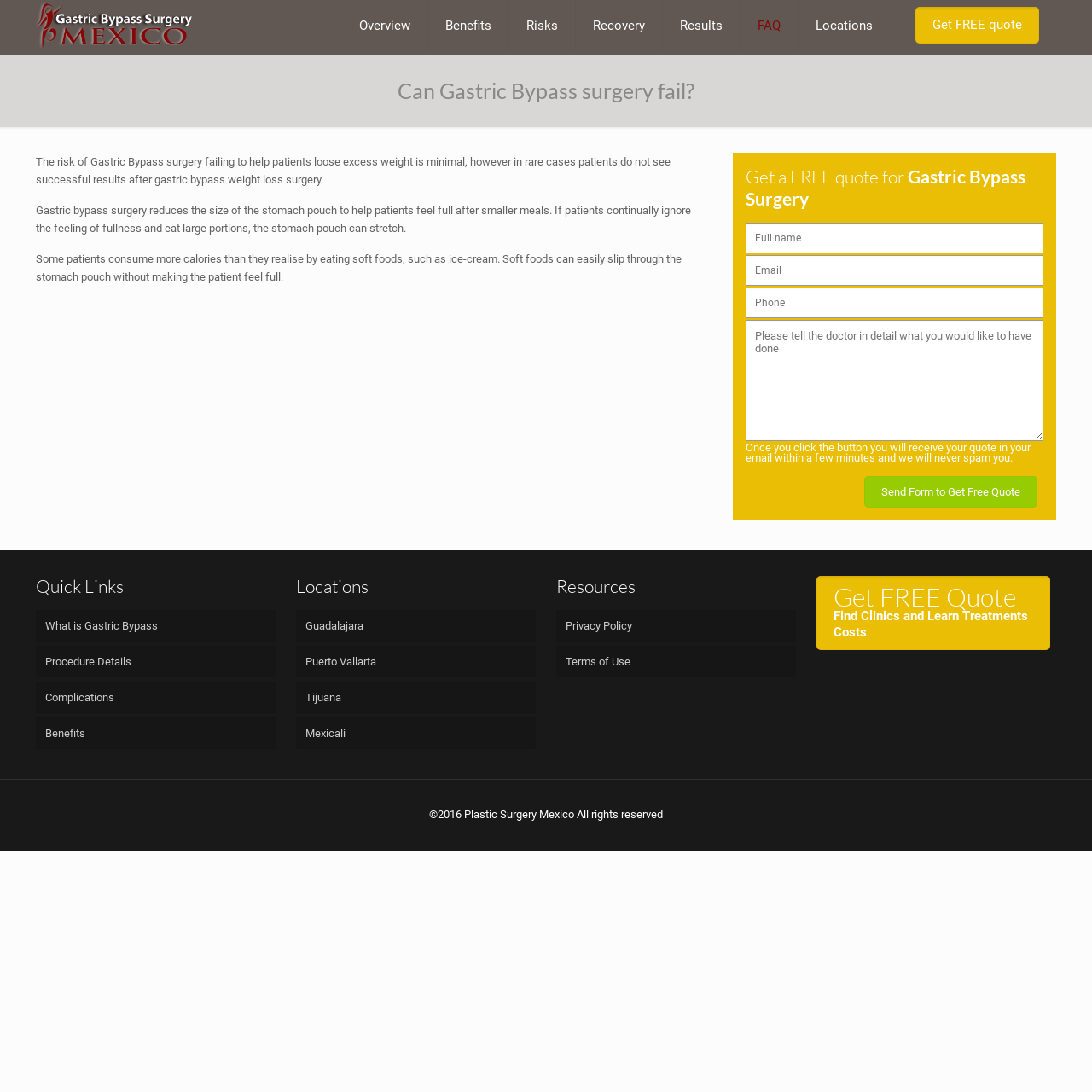Please find the bounding box coordinates of the element that you should click to achieve the following instruction: "Click on 'What is Gastric Bypass'". The coordinates should be presented as four float numbers between 0 and 1: [left, top, right, bottom].

[0.033, 0.559, 0.252, 0.588]